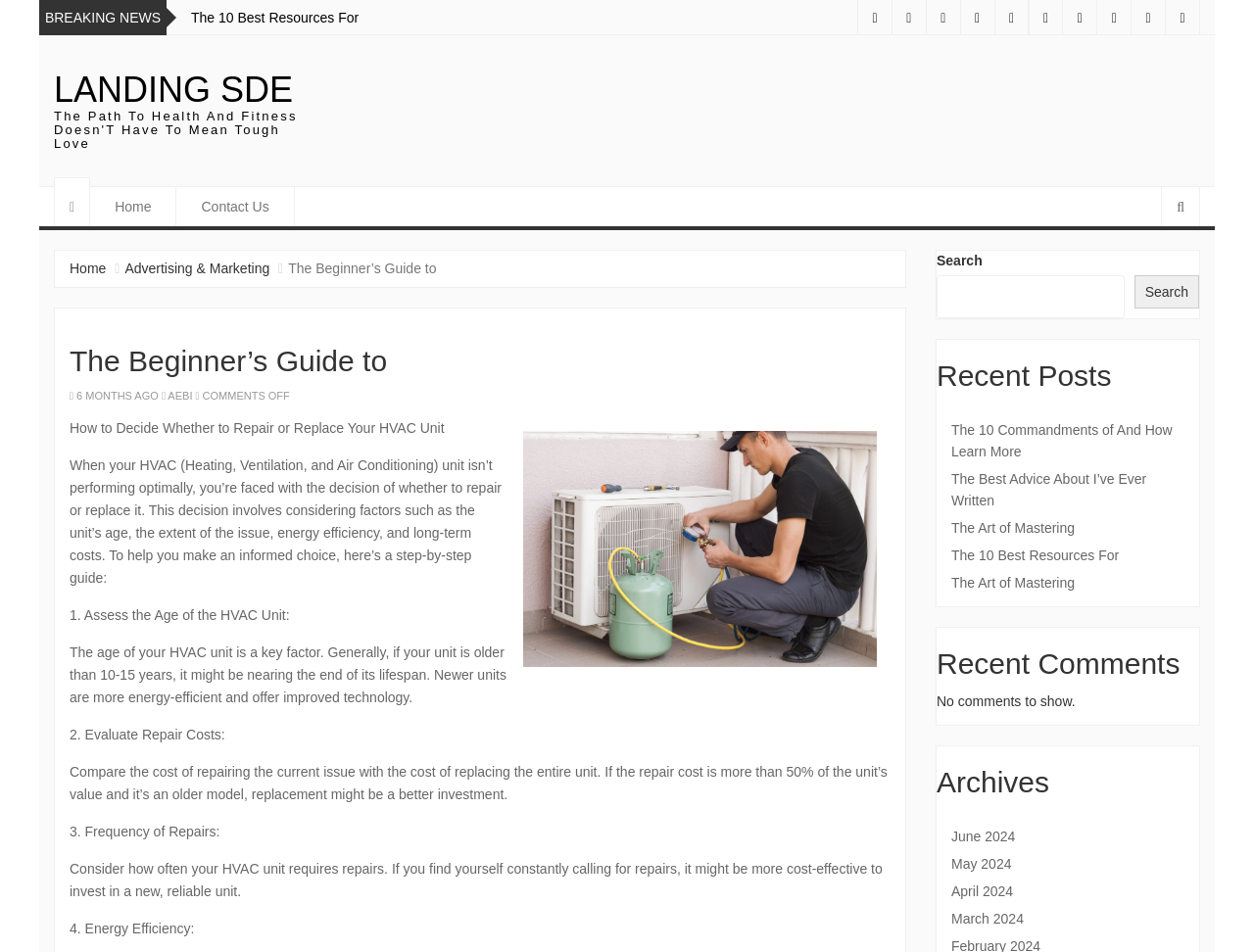Determine the bounding box coordinates for the clickable element to execute this instruction: "View recent posts". Provide the coordinates as four float numbers between 0 and 1, i.e., [left, top, right, bottom].

[0.747, 0.378, 0.956, 0.412]